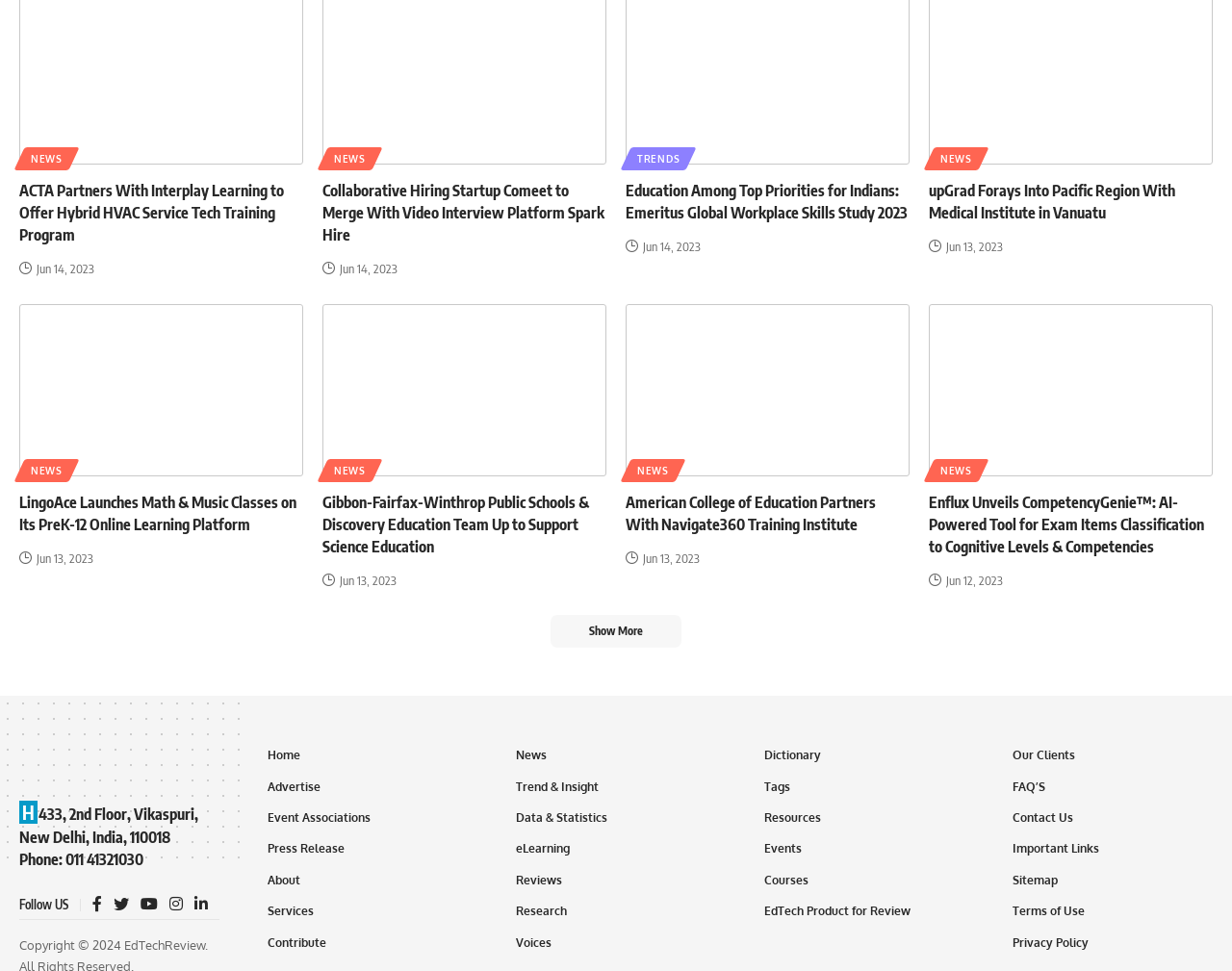Using the information shown in the image, answer the question with as much detail as possible: How many news articles are on this webpage?

I counted the number of news article headings on the webpage, and there are 10 of them.